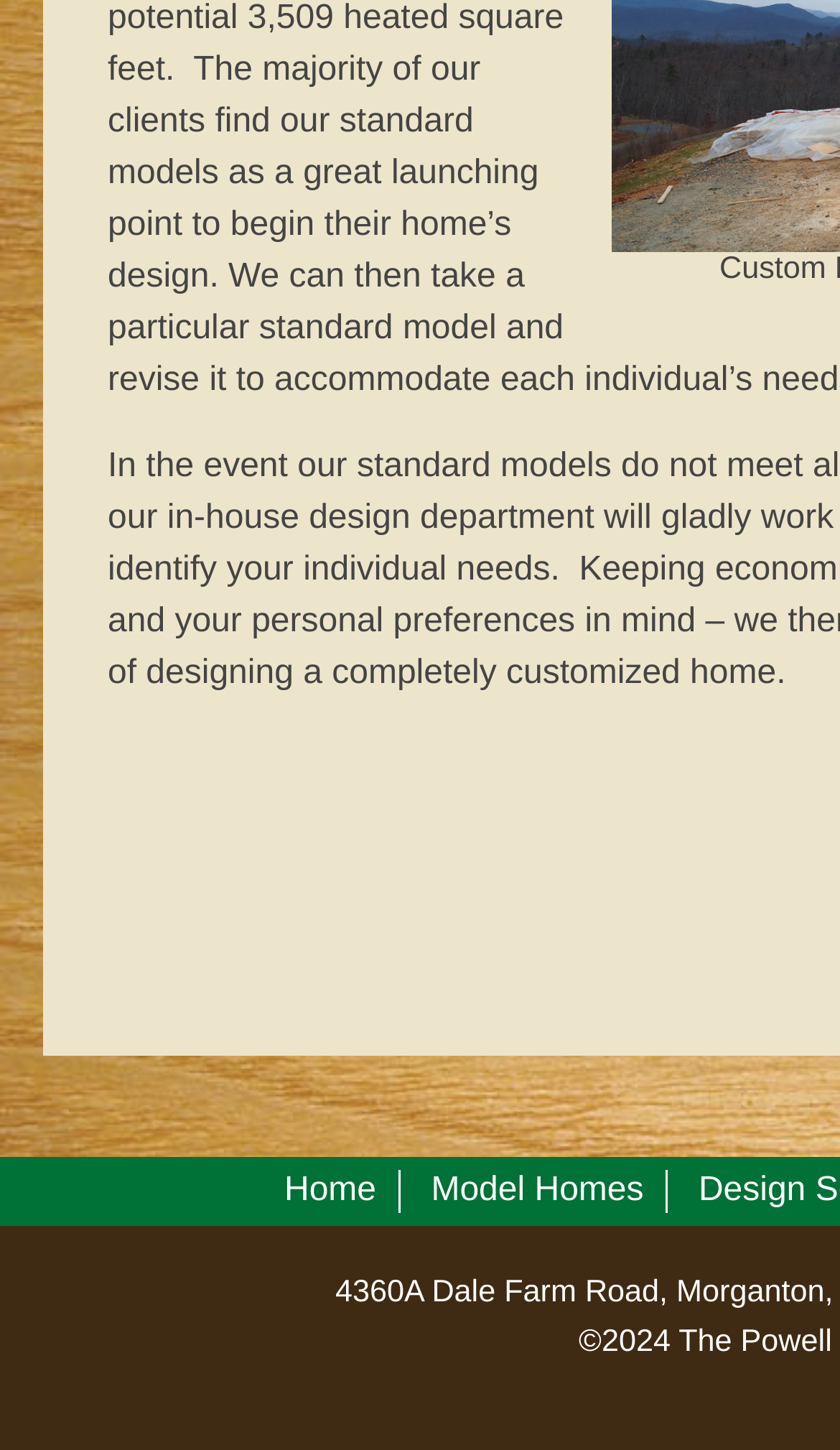Based on the provided description, "Home", find the bounding box of the corresponding UI element in the screenshot.

[0.338, 0.806, 0.448, 0.836]